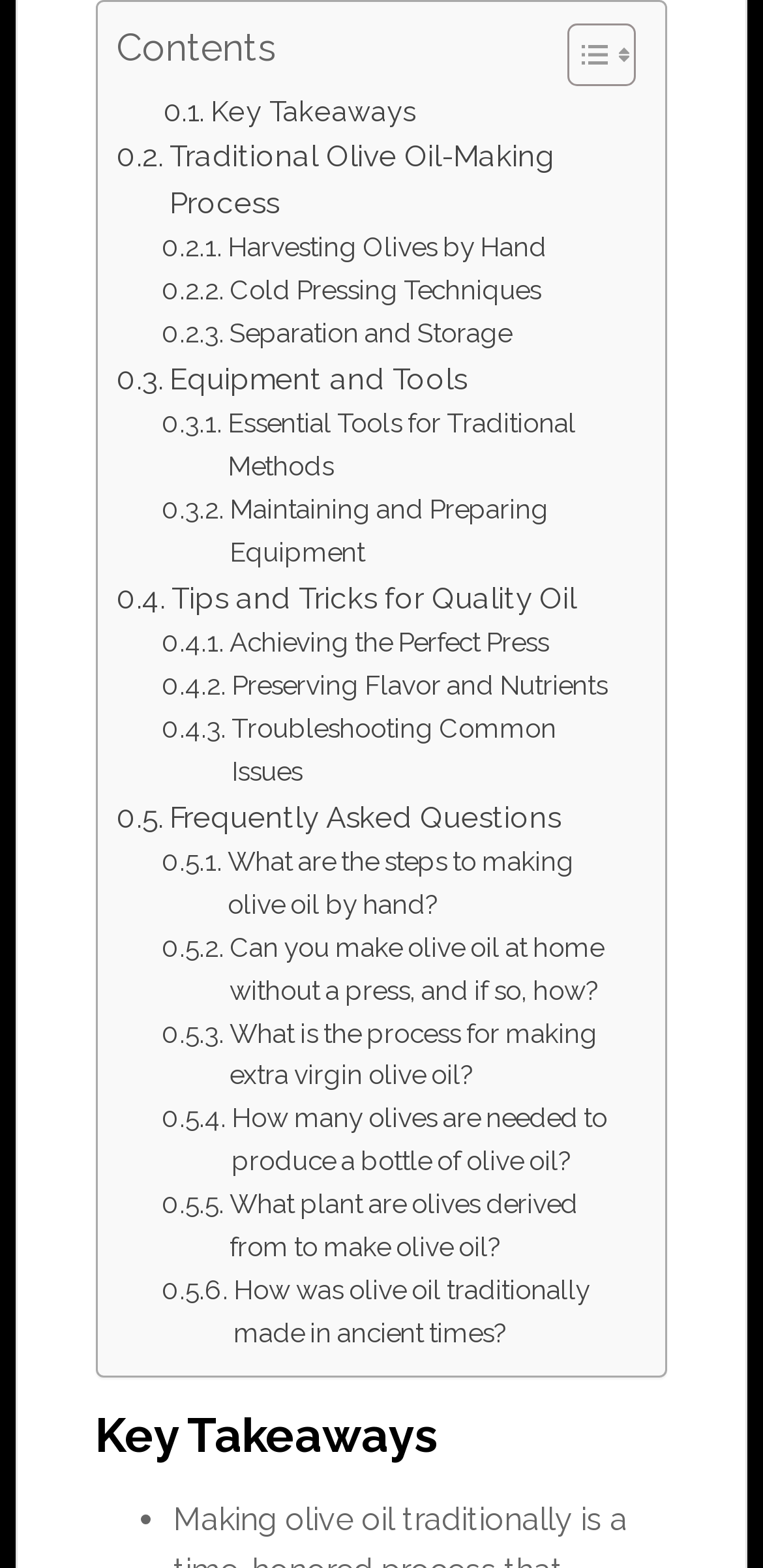Please provide the bounding box coordinates for the element that needs to be clicked to perform the instruction: "View 'What are the steps to making olive oil by hand?'". The coordinates must consist of four float numbers between 0 and 1, formatted as [left, top, right, bottom].

[0.212, 0.537, 0.821, 0.591]